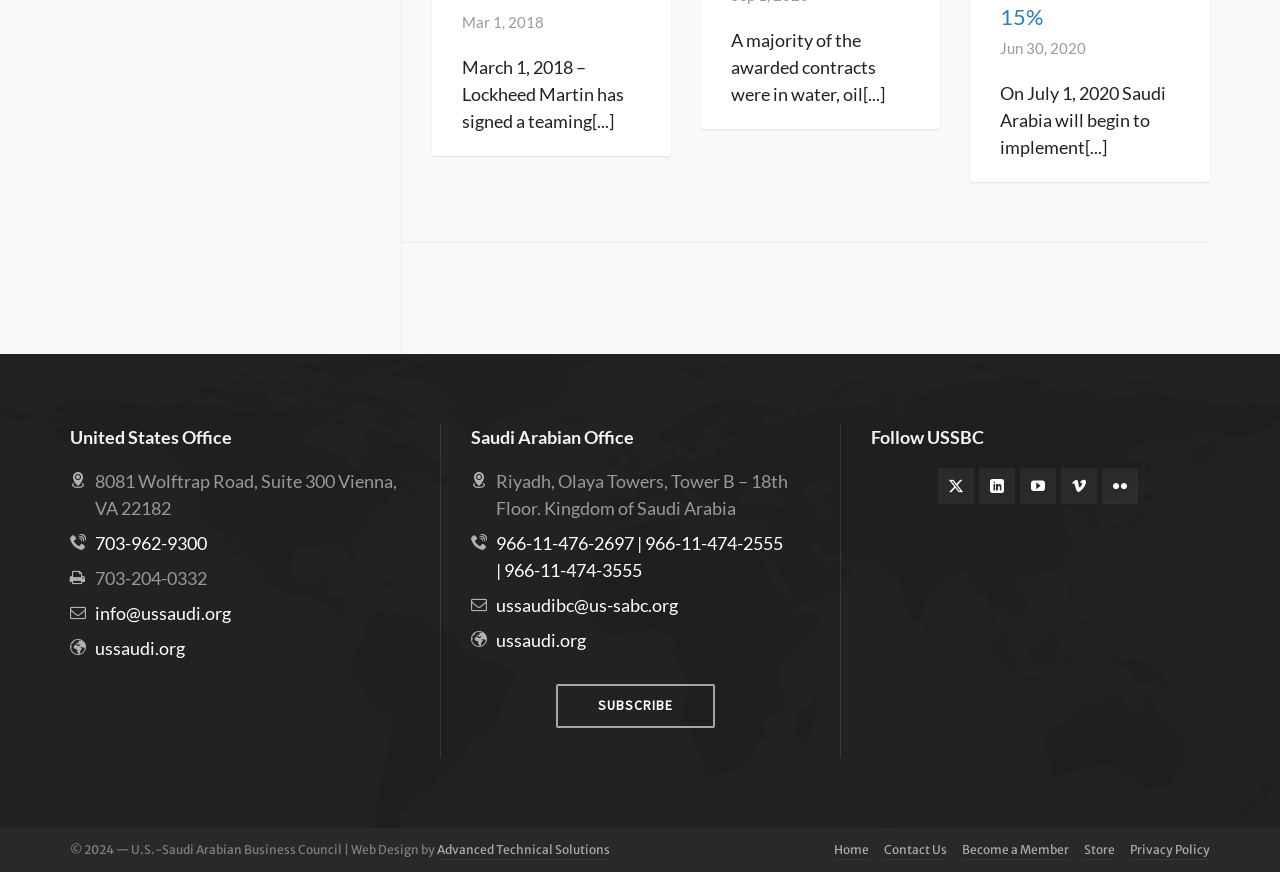What is the address of the United States Office?
Refer to the image and offer an in-depth and detailed answer to the question.

I found the address by looking at the section labeled 'United States Office' and finding the static text element that contains the address.